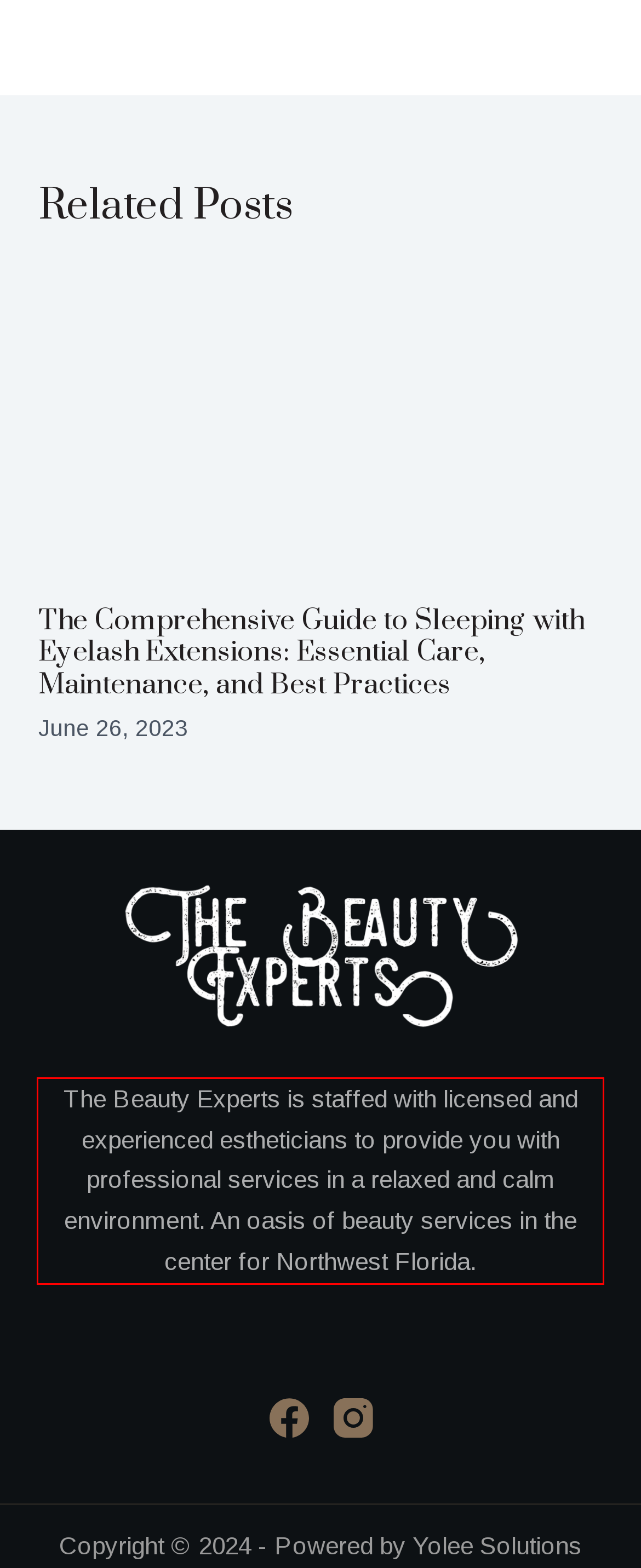Extract and provide the text found inside the red rectangle in the screenshot of the webpage.

The Beauty Experts is staffed with licensed and experienced estheticians to provide you with professional services in a relaxed and calm environment. An oasis of beauty services in the center for Northwest Florida.